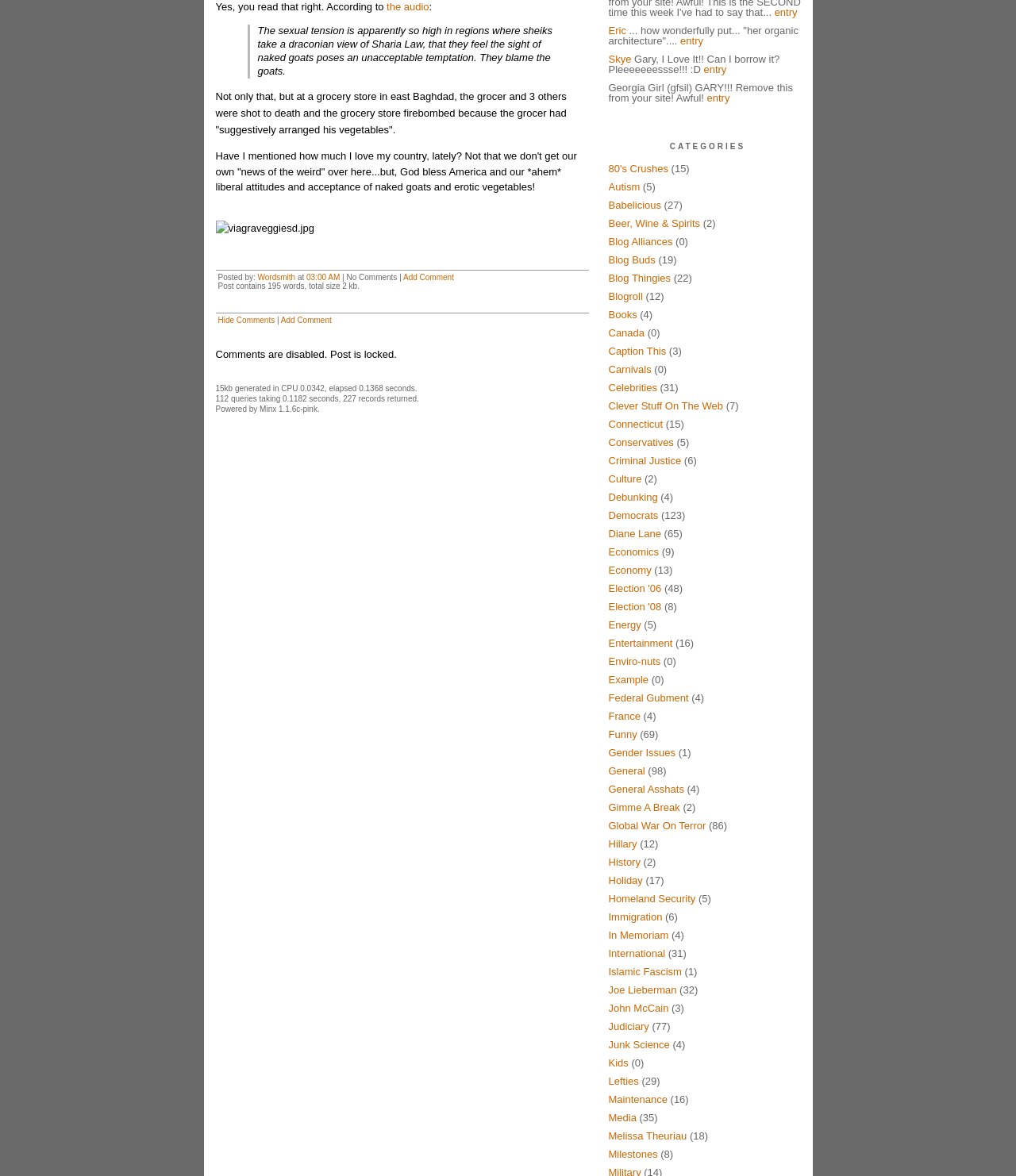Calculate the bounding box coordinates of the UI element given the description: "Beer, Wine & Spirits".

[0.599, 0.185, 0.689, 0.195]